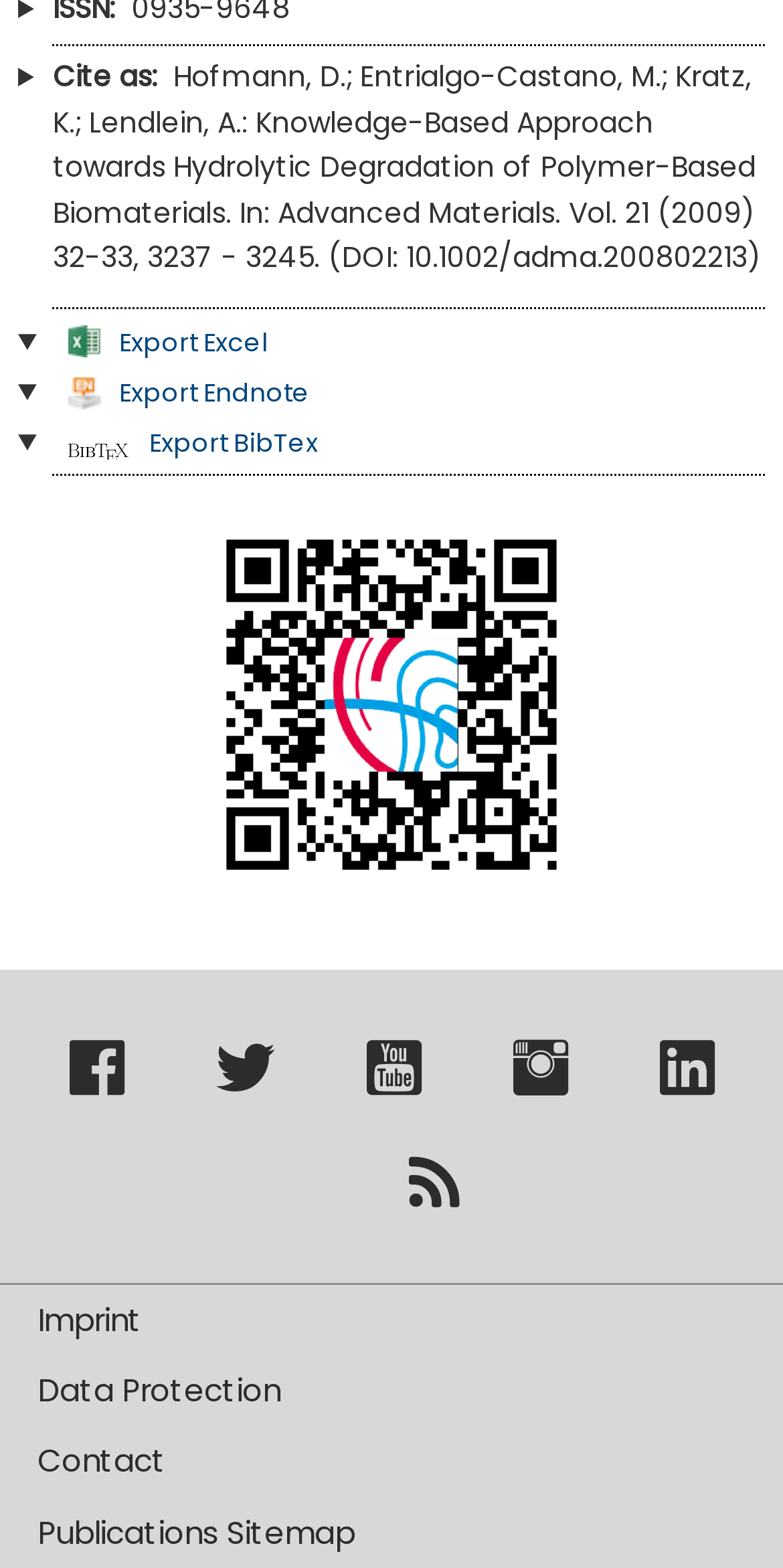Bounding box coordinates are given in the format (top-left x, top-left y, bottom-right x, bottom-right y). All values should be floating point numbers between 0 and 1. Provide the bounding box coordinate for the UI element described as: Baking

None